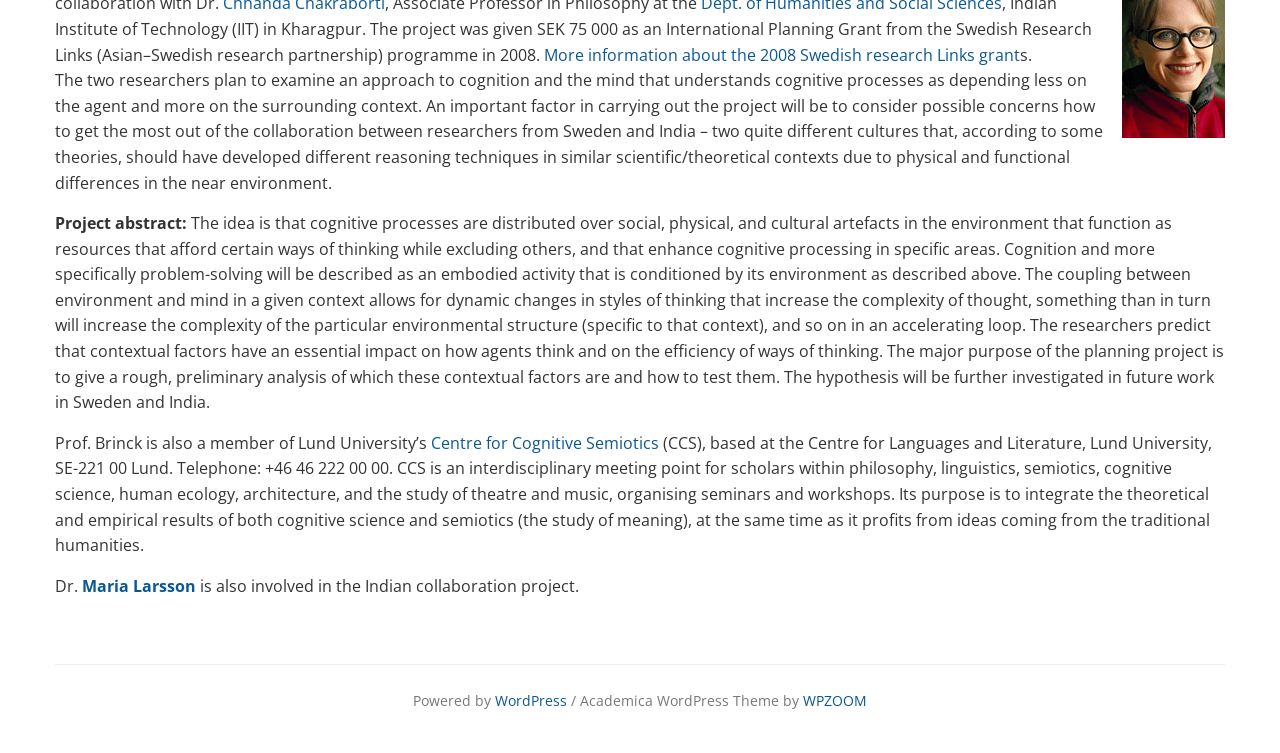Please find the bounding box for the following UI element description. Provide the coordinates in (top-left x, top-left y, bottom-right x, bottom-right y) format, with values between 0 and 1: WordPress

[0.387, 0.918, 0.443, 0.943]